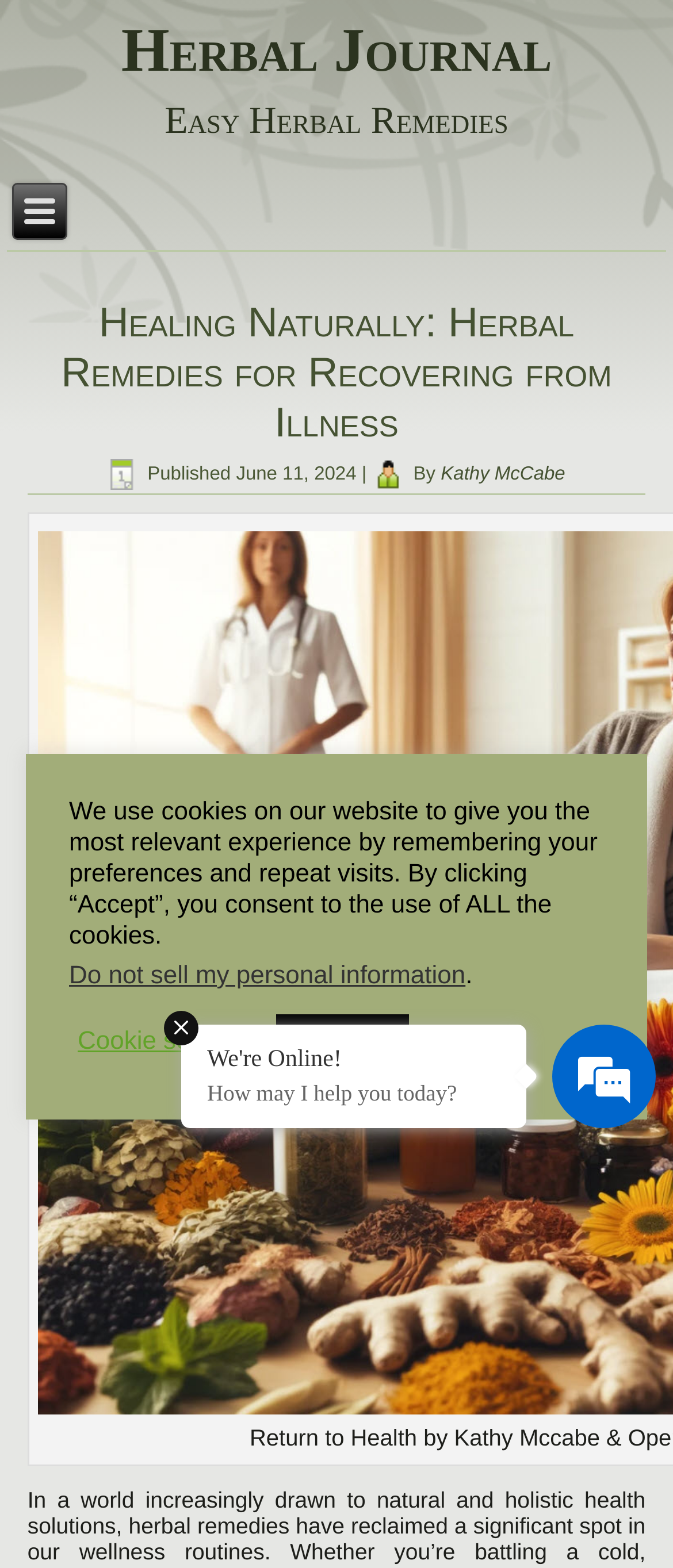What is the title of the article?
Kindly offer a comprehensive and detailed response to the question.

I determined the title of the article by looking at the heading element with the text 'Healing Naturally: Herbal Remedies for Recovering from Illness'. This is likely the title of the article because it is a prominent heading element and it describes the content of the article.